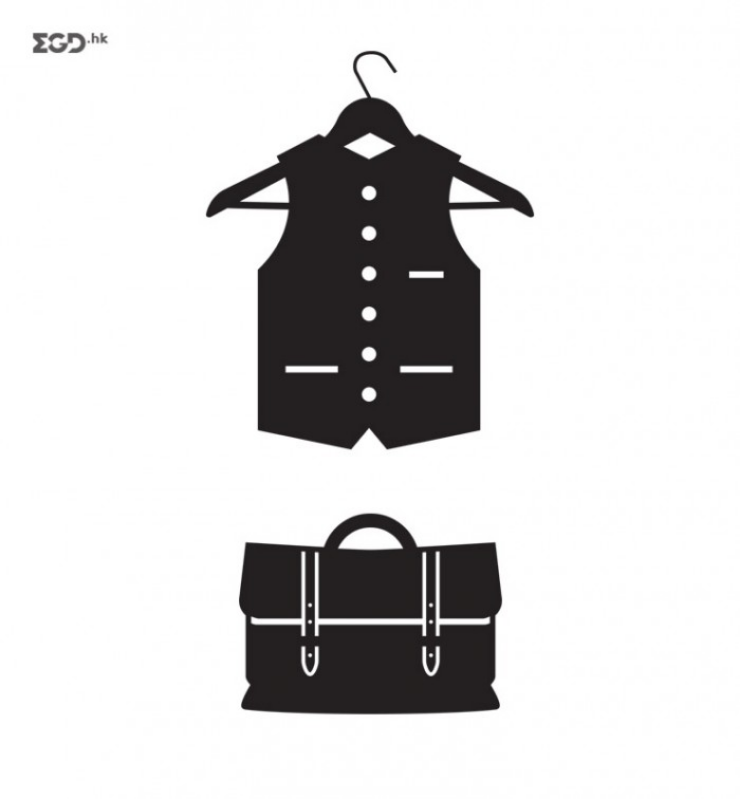Provide a one-word or short-phrase answer to the question:
What is the shape of the briefcase?

structured